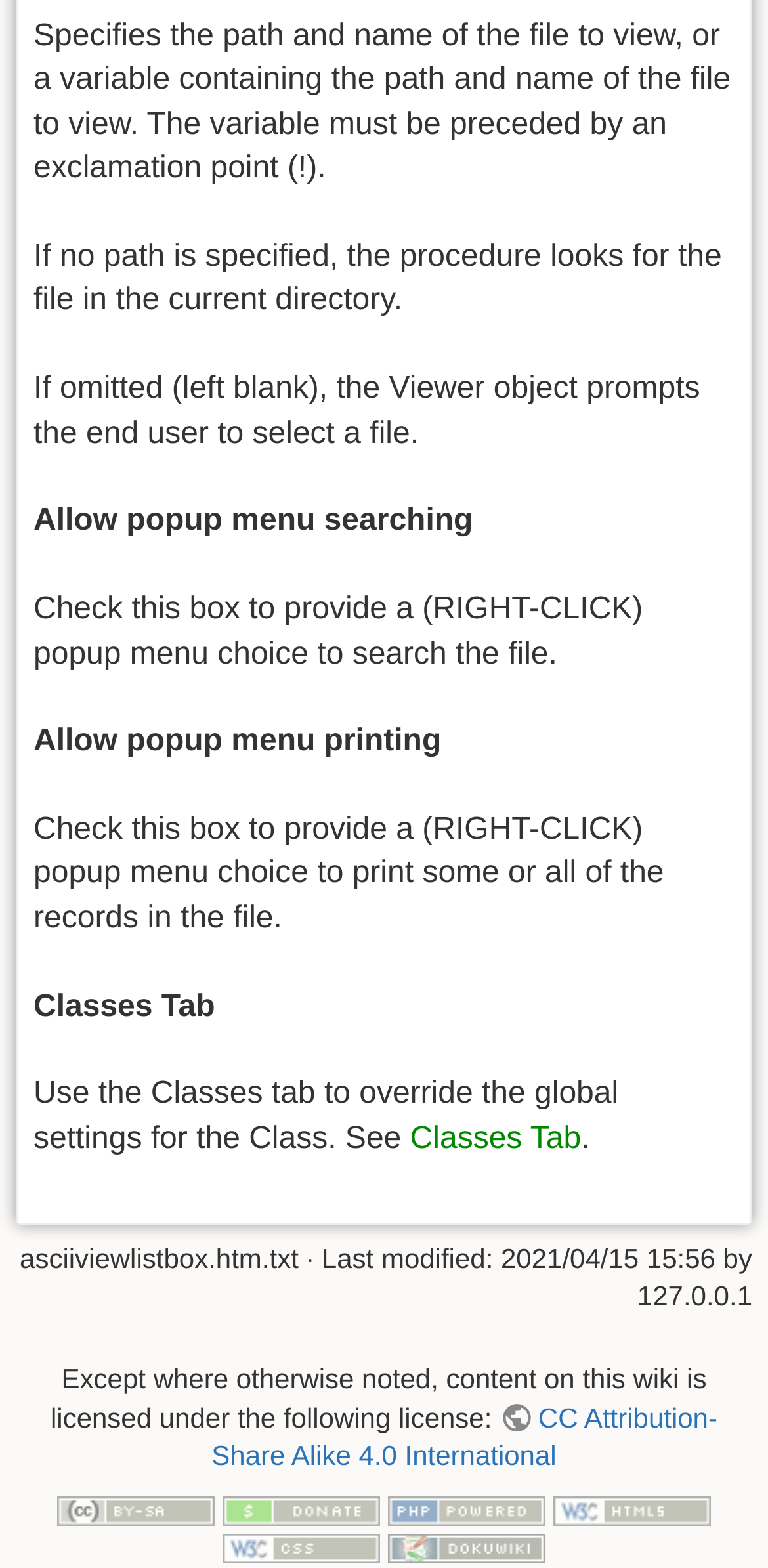Given the element description: "CC Attribution-Share Alike 4.0 International", predict the bounding box coordinates of this UI element. The coordinates must be four float numbers between 0 and 1, given as [left, top, right, bottom].

[0.275, 0.894, 0.934, 0.939]